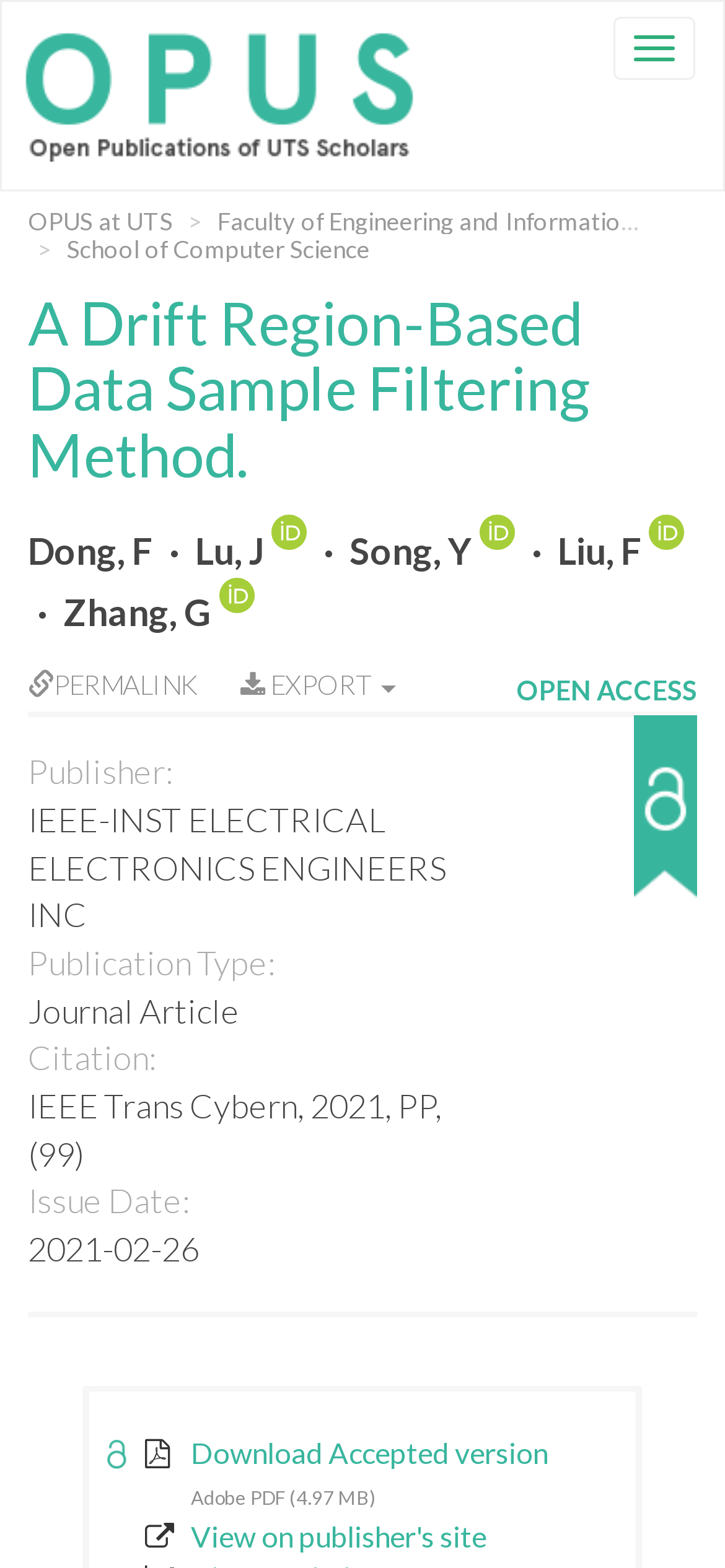Identify the bounding box coordinates for the region of the element that should be clicked to carry out the instruction: "Click the OPEN ACCESS button". The bounding box coordinates should be four float numbers between 0 and 1, i.e., [left, top, right, bottom].

[0.713, 0.456, 0.962, 0.595]